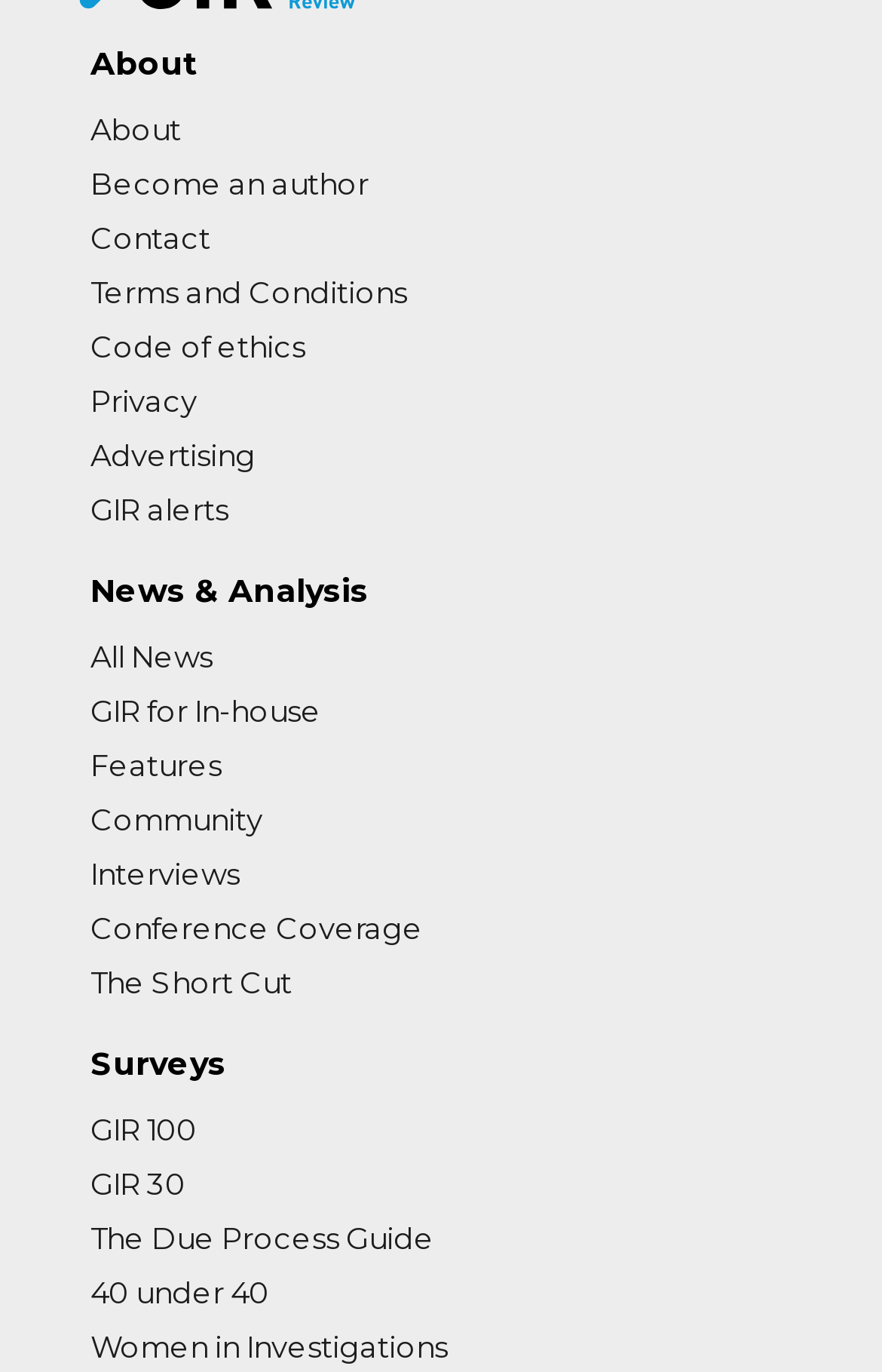Please identify the bounding box coordinates of the area I need to click to accomplish the following instruction: "go to About page".

[0.103, 0.081, 0.205, 0.108]